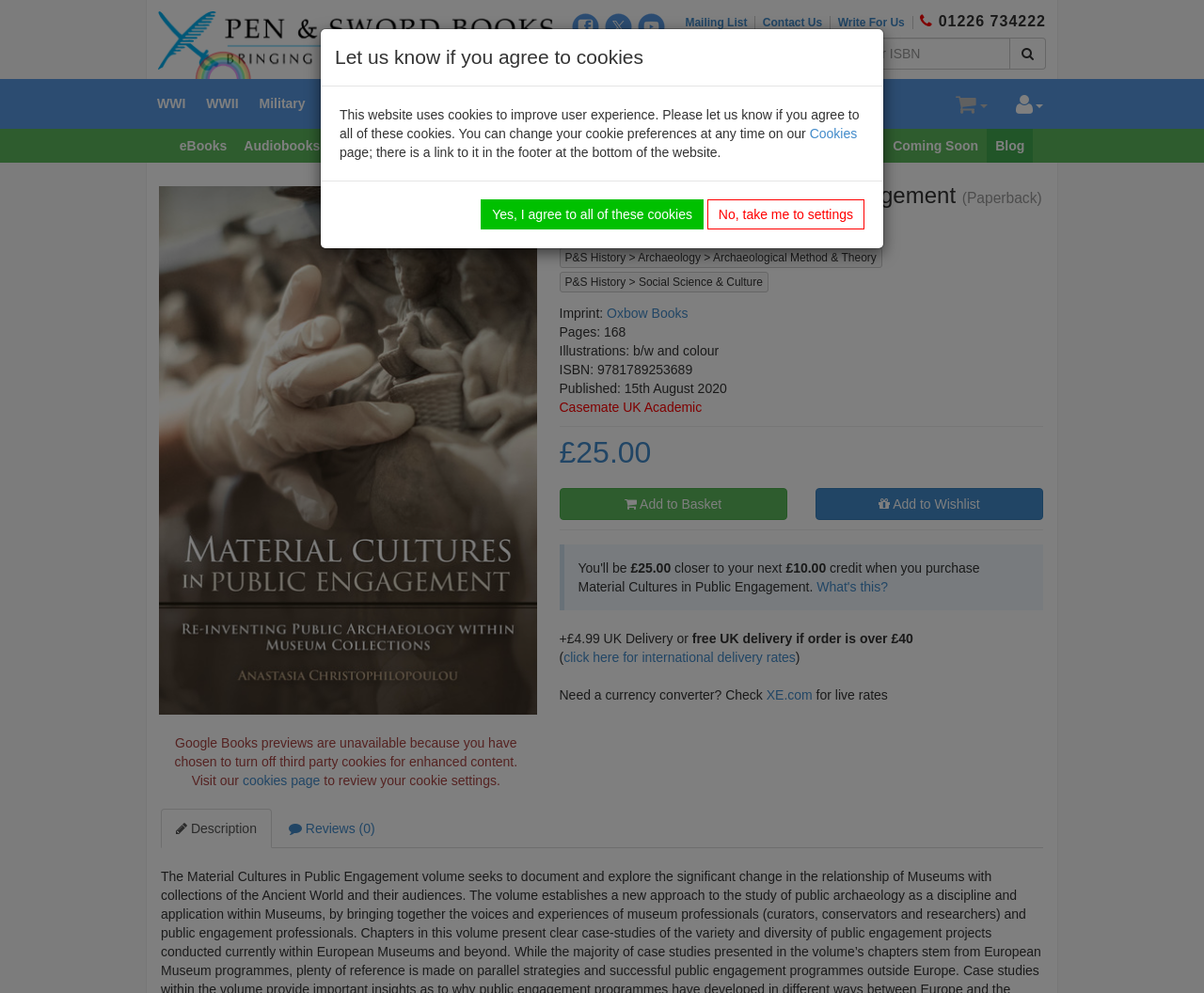What is the price of the book?
Please provide a single word or phrase in response based on the screenshot.

£25.00